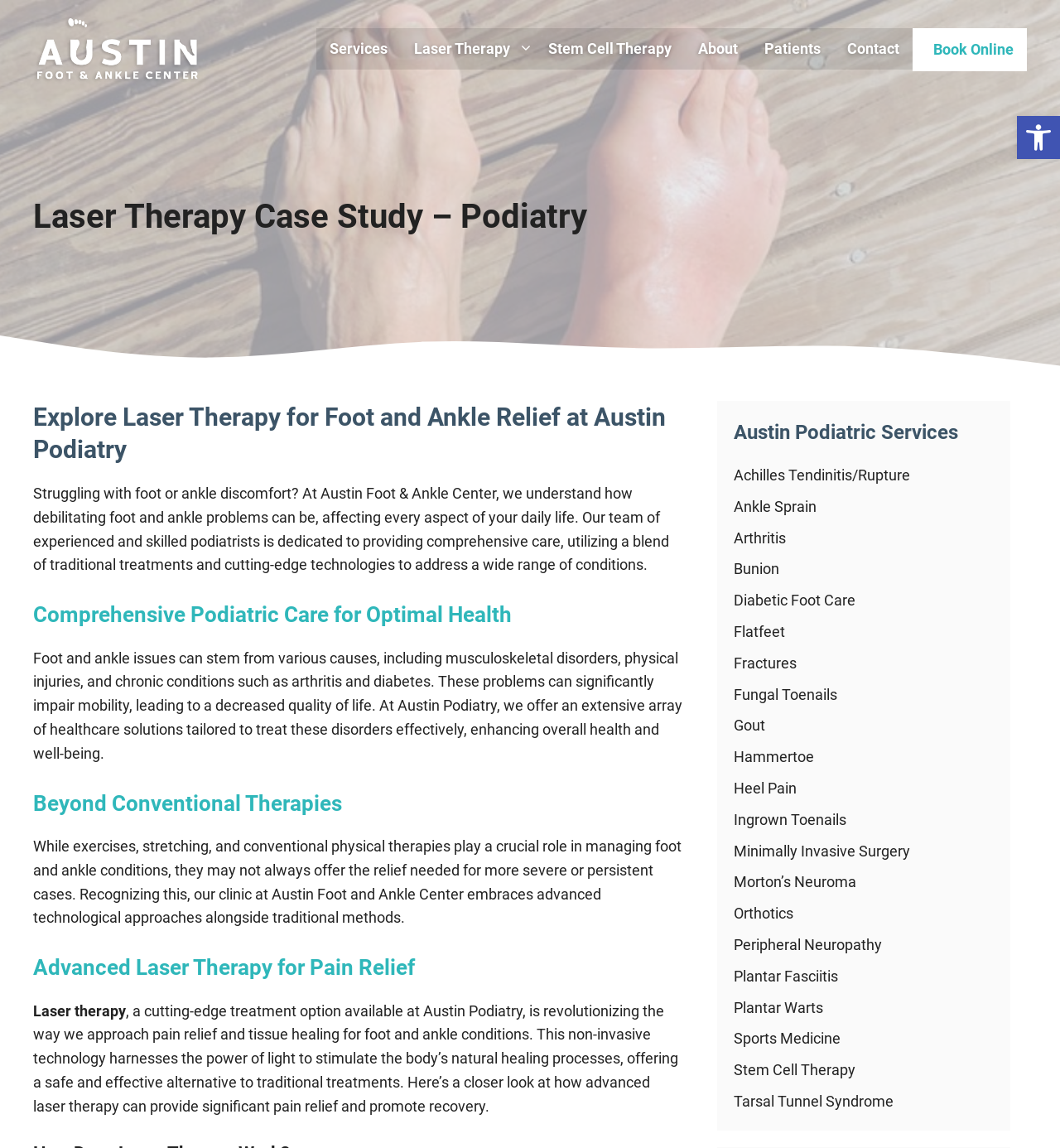Please analyze the image and give a detailed answer to the question:
What is the topic of the case study?

The topic of the case study can be inferred from the heading 'Laser Therapy Case Study – Podiatry' and the subsequent text, which discusses the use of laser therapy for foot and ankle relief.